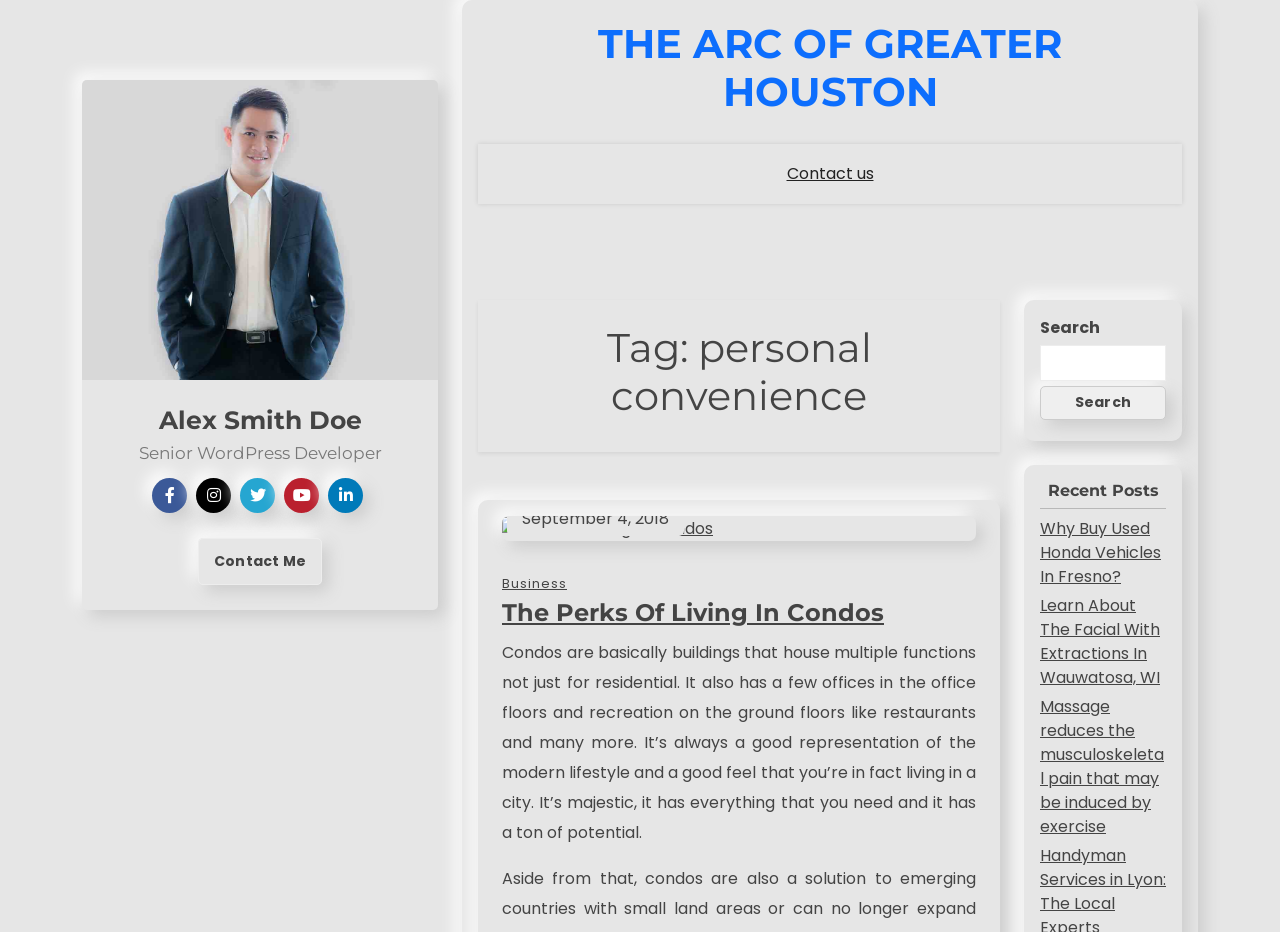Provide the bounding box coordinates for the area that should be clicked to complete the instruction: "View Alex Smith Doe's profile".

[0.076, 0.435, 0.33, 0.467]